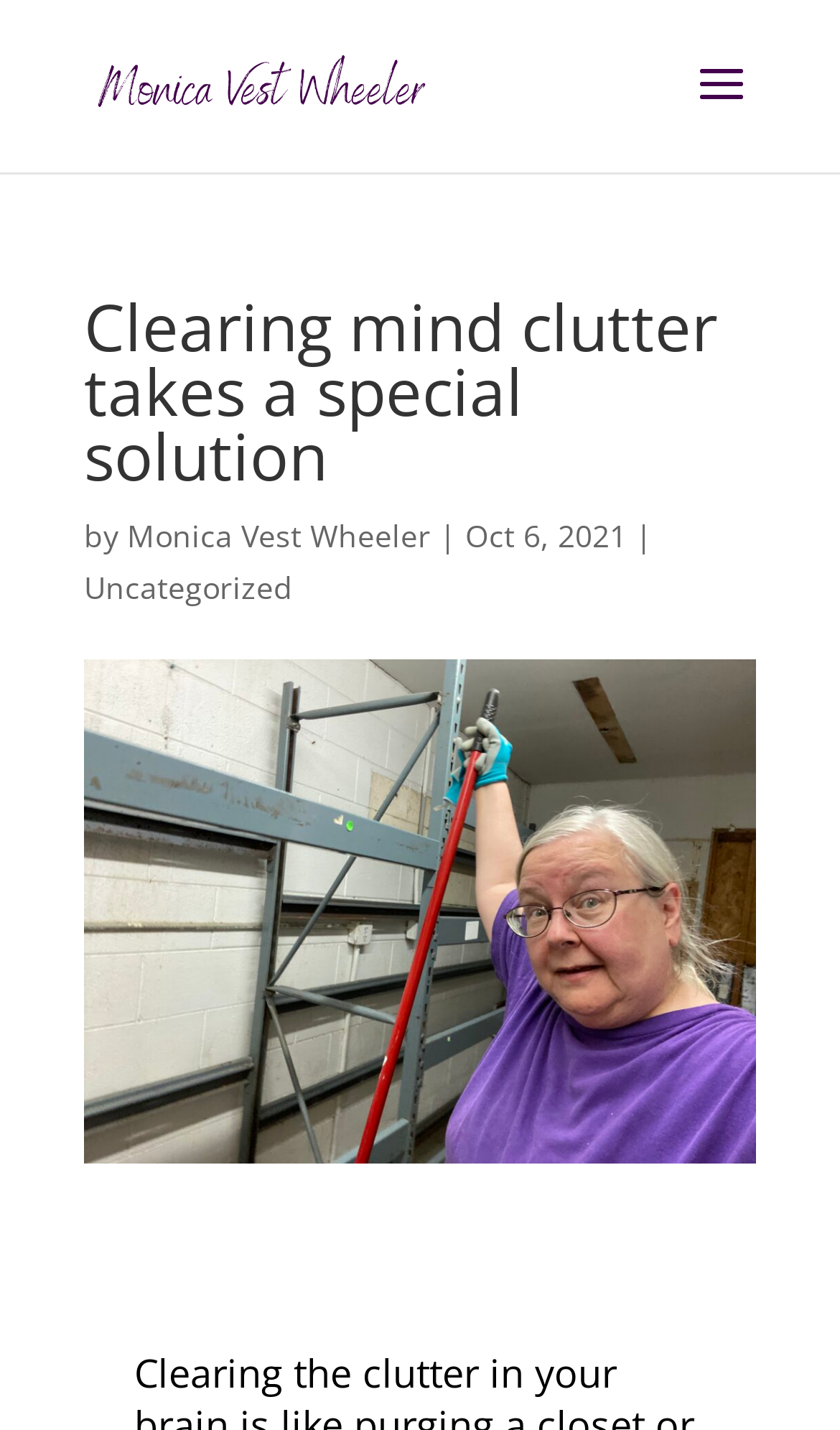What category is the article under?
Provide a short answer using one word or a brief phrase based on the image.

Uncategorized